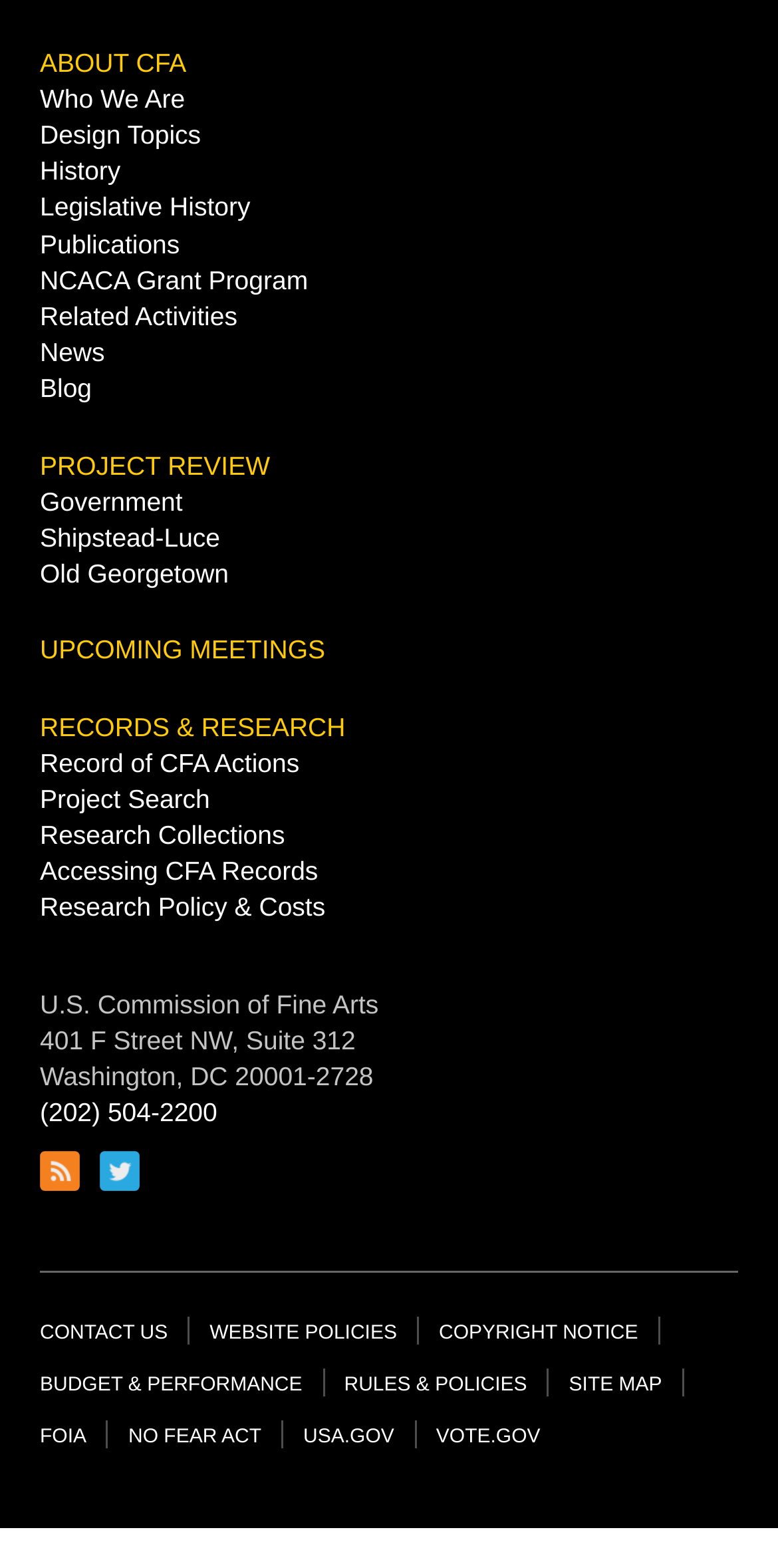Could you find the bounding box coordinates of the clickable area to complete this instruction: "Click on ABOUT CFA"?

[0.051, 0.03, 0.24, 0.049]